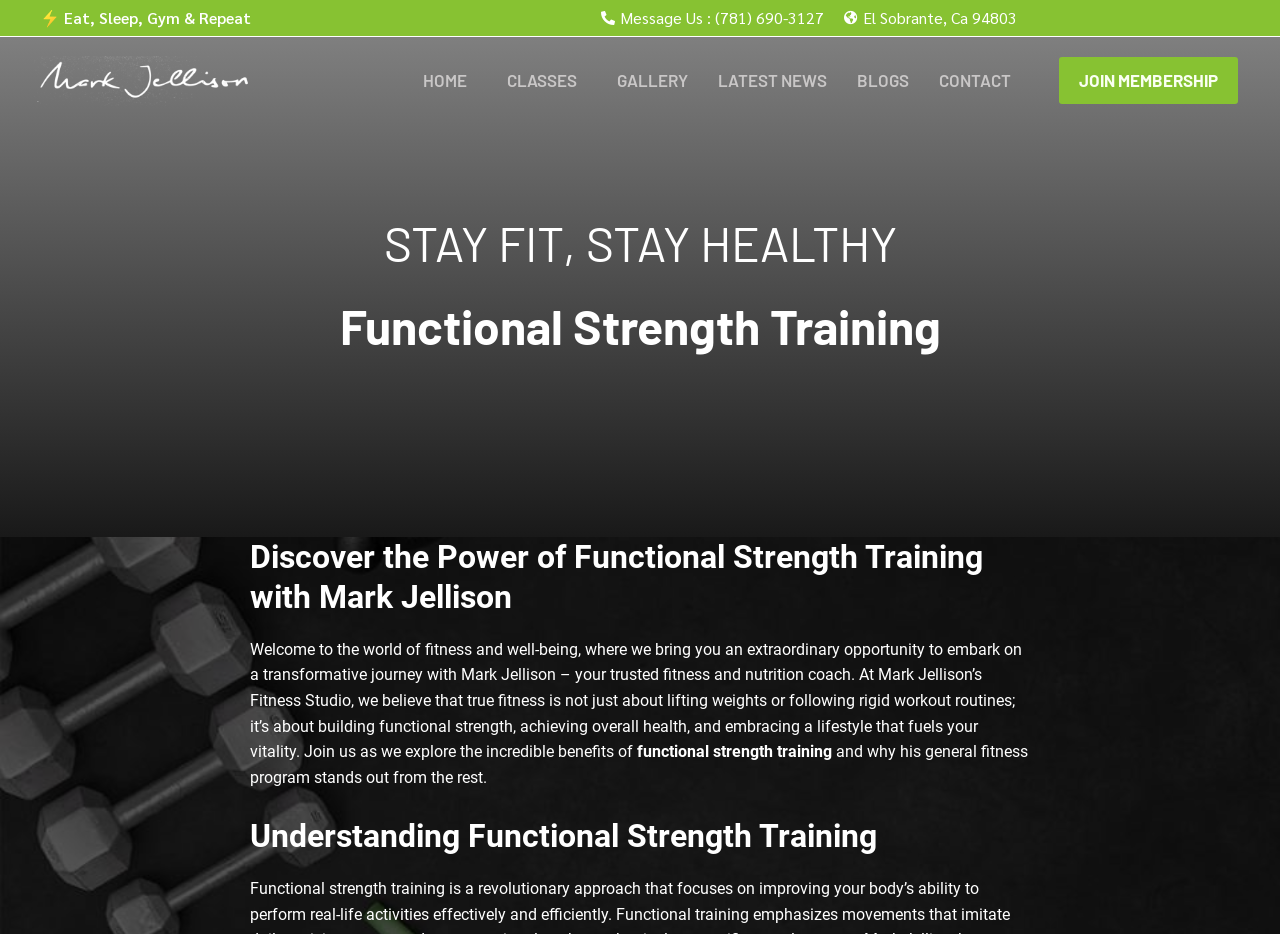Extract the main heading from the webpage content.

Functional Strength Training